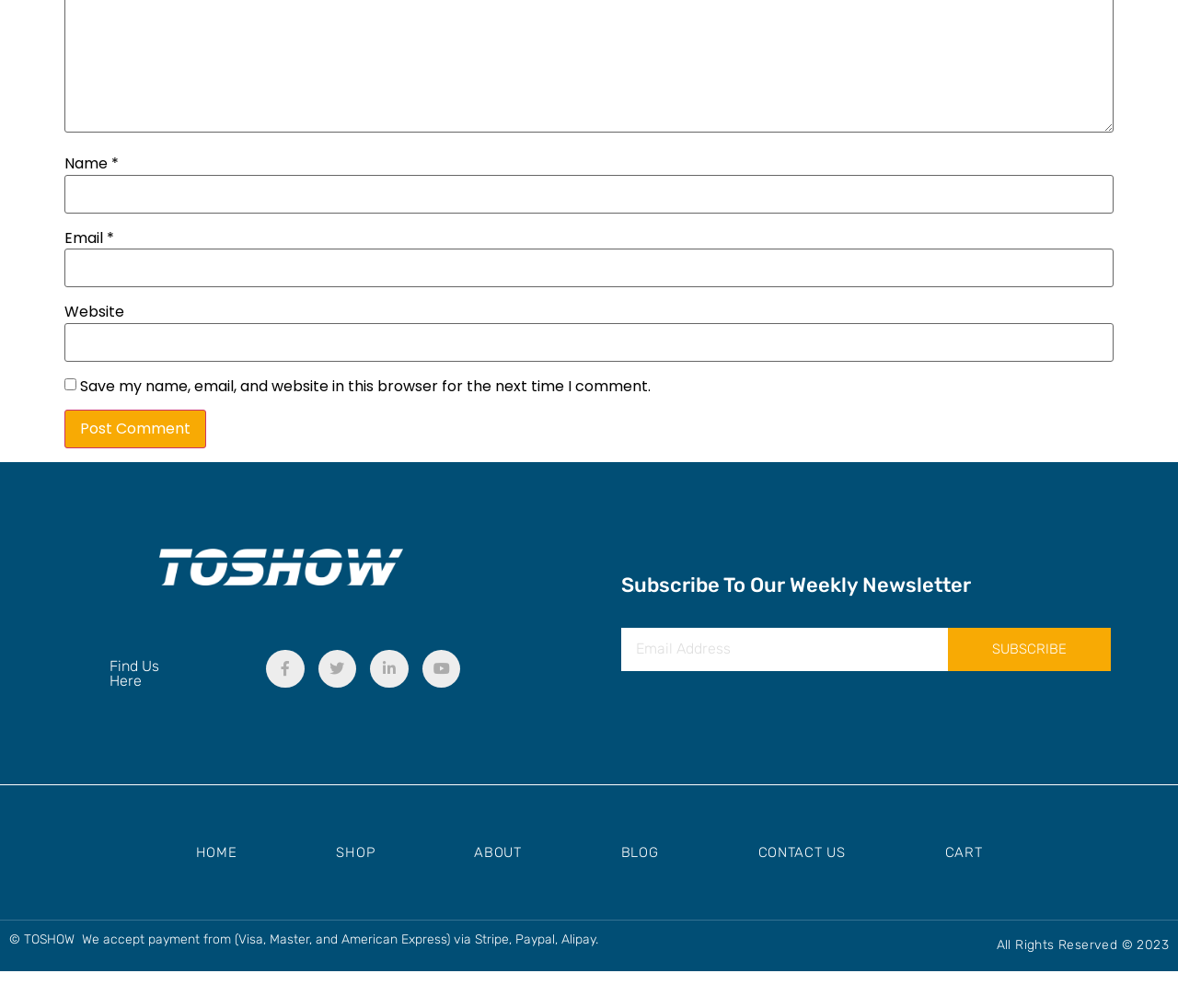Identify the bounding box coordinates of the section that should be clicked to achieve the task described: "Go to the home page".

[0.163, 0.824, 0.204, 0.866]